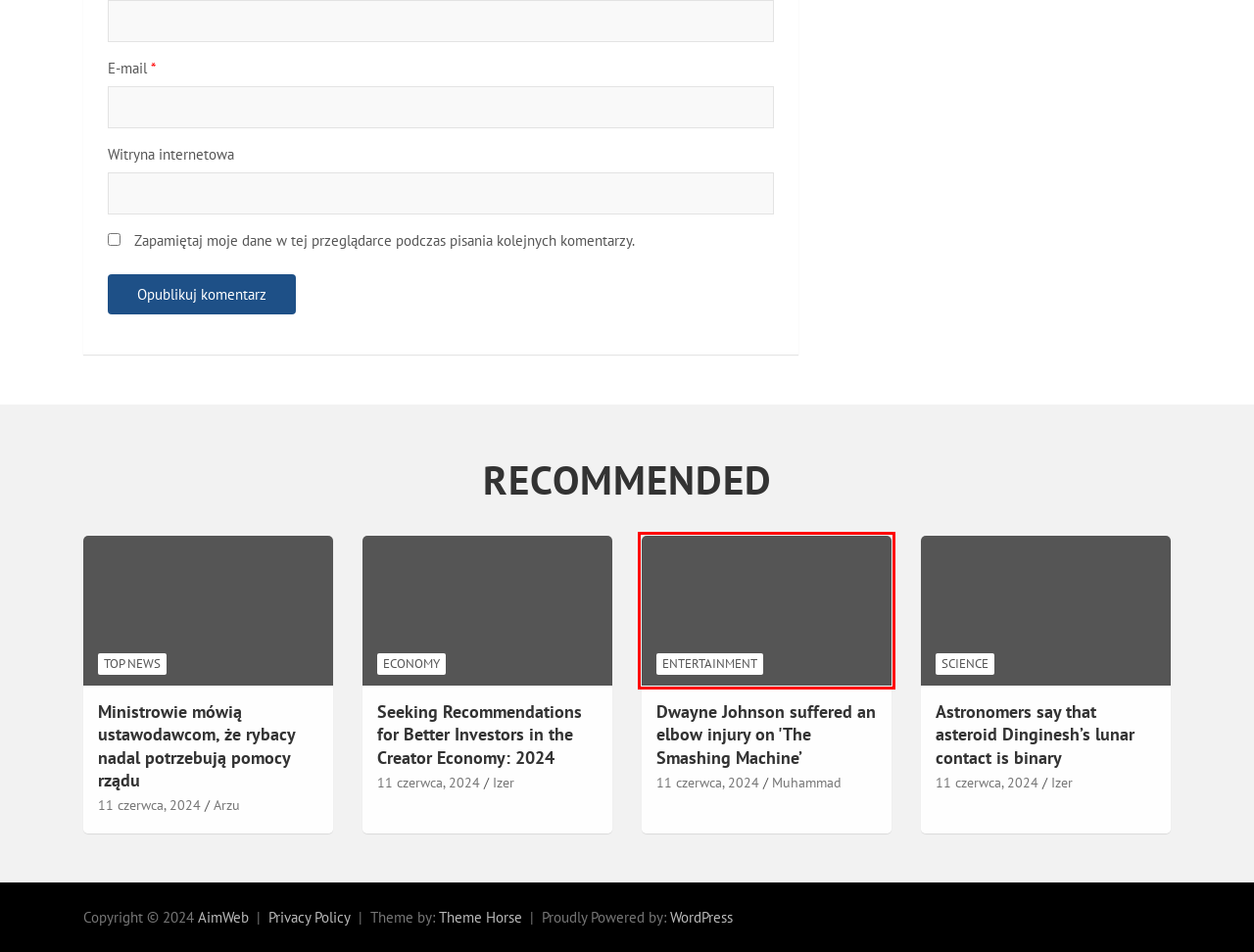Analyze the screenshot of a webpage with a red bounding box and select the webpage description that most accurately describes the new page resulting from clicking the element inside the red box. Here are the candidates:
A. Seeking Recommendations for Better Investors in the Creator Economy: 2024
B. Astronomers say that asteroid Dinginesh's lunar contact is binary
C. Privacy Policy
D. Most Popular Free WordPress Themes 2024 - Theme Horse
E. sport
F. Dwayne Johnson suffered an elbow injury on 'The Smashing Machine'
G. Ministrowie mówią ustawodawcom, że rybacy nadal potrzebują pomocy rządu
H. Economy

F